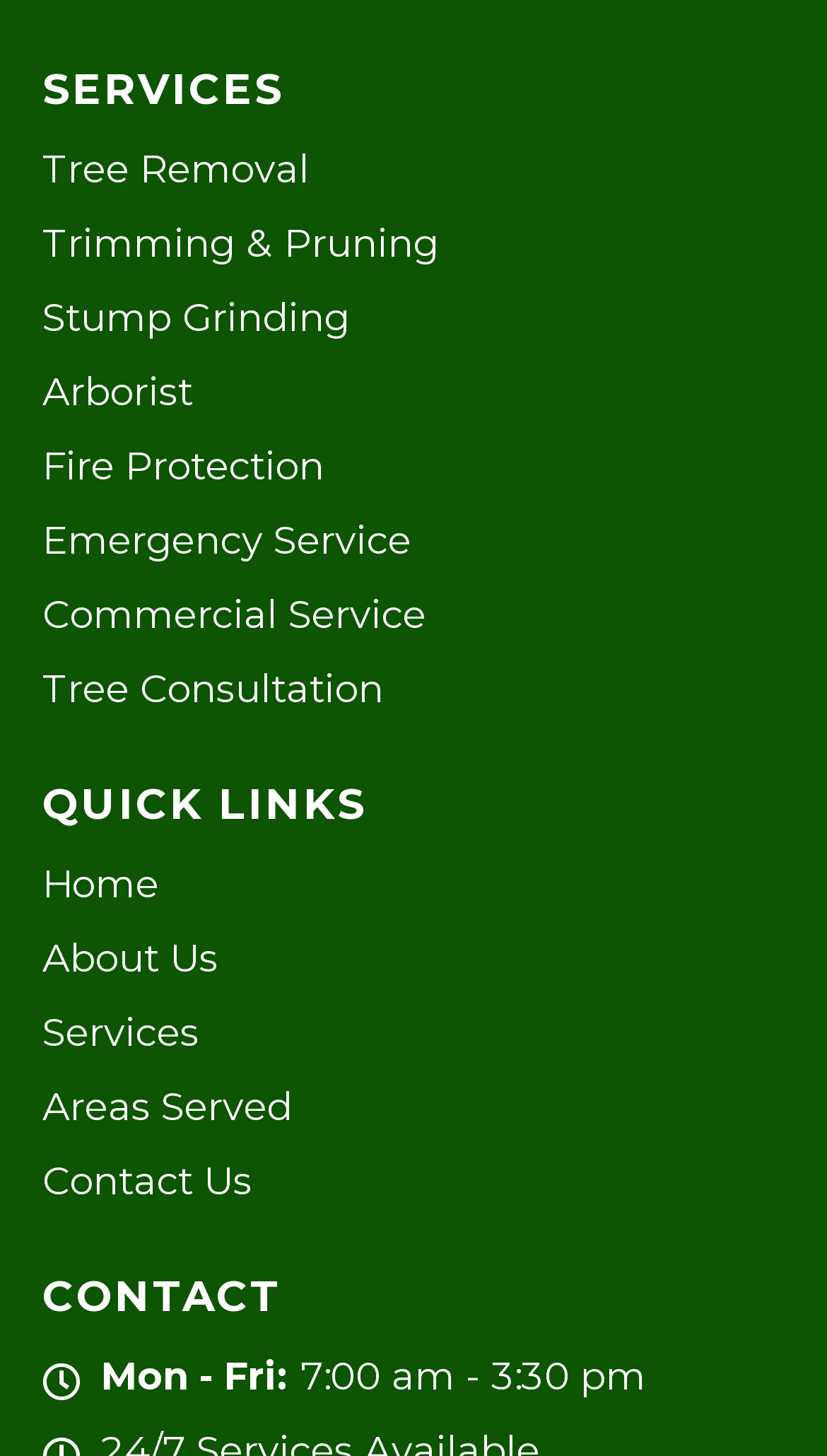What is the contact information for Monday to Friday?
Deliver a detailed and extensive answer to the question.

I found the 'CONTACT' section and looked for the text related to Monday to Friday. The StaticText element at coordinates [0.35, 0.929, 0.781, 0.961] contains the contact information '7:00 am - 3:30 pm'.